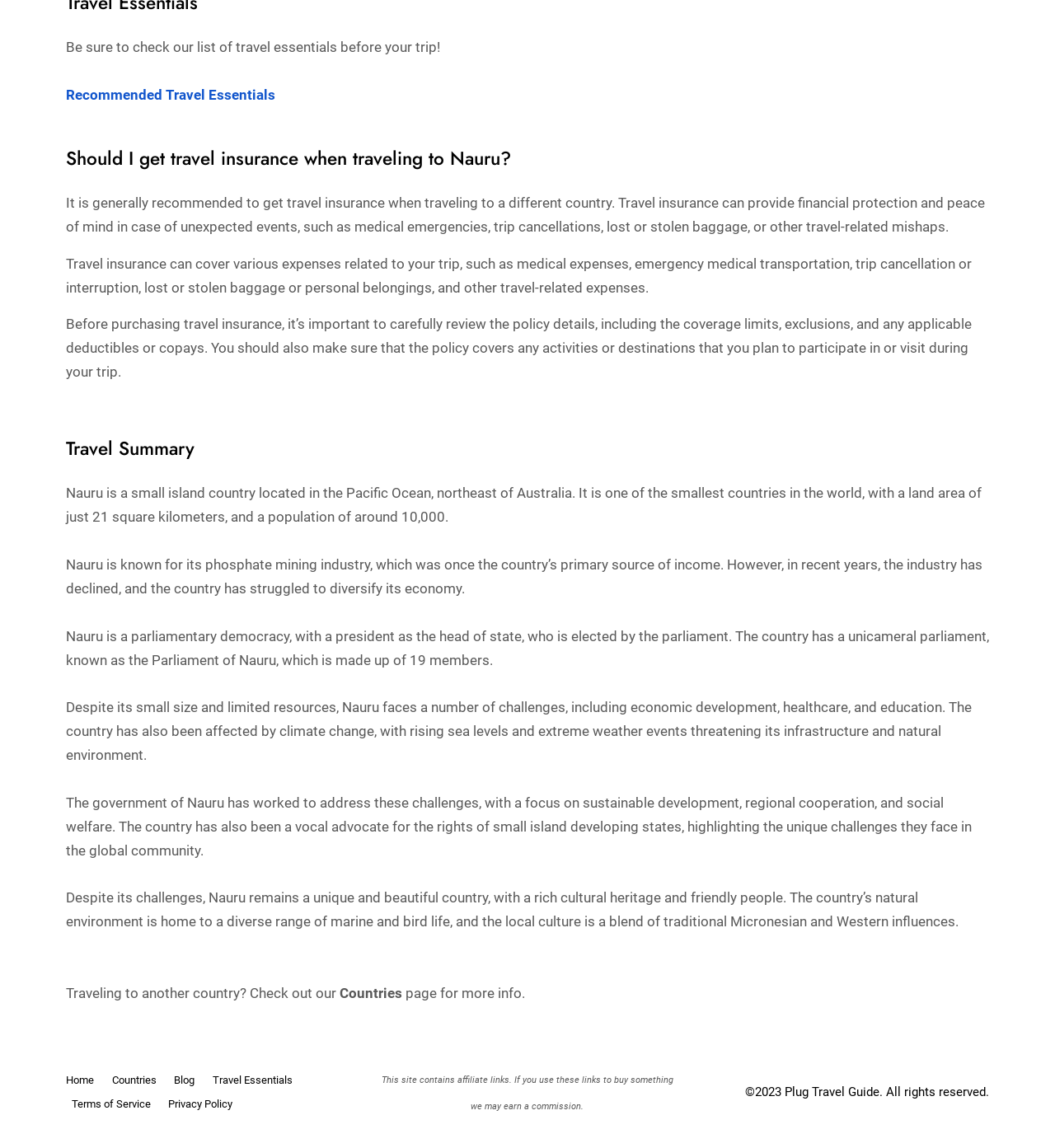Show the bounding box coordinates for the HTML element described as: "Recommended Travel Essentials".

[0.062, 0.058, 0.269, 0.072]